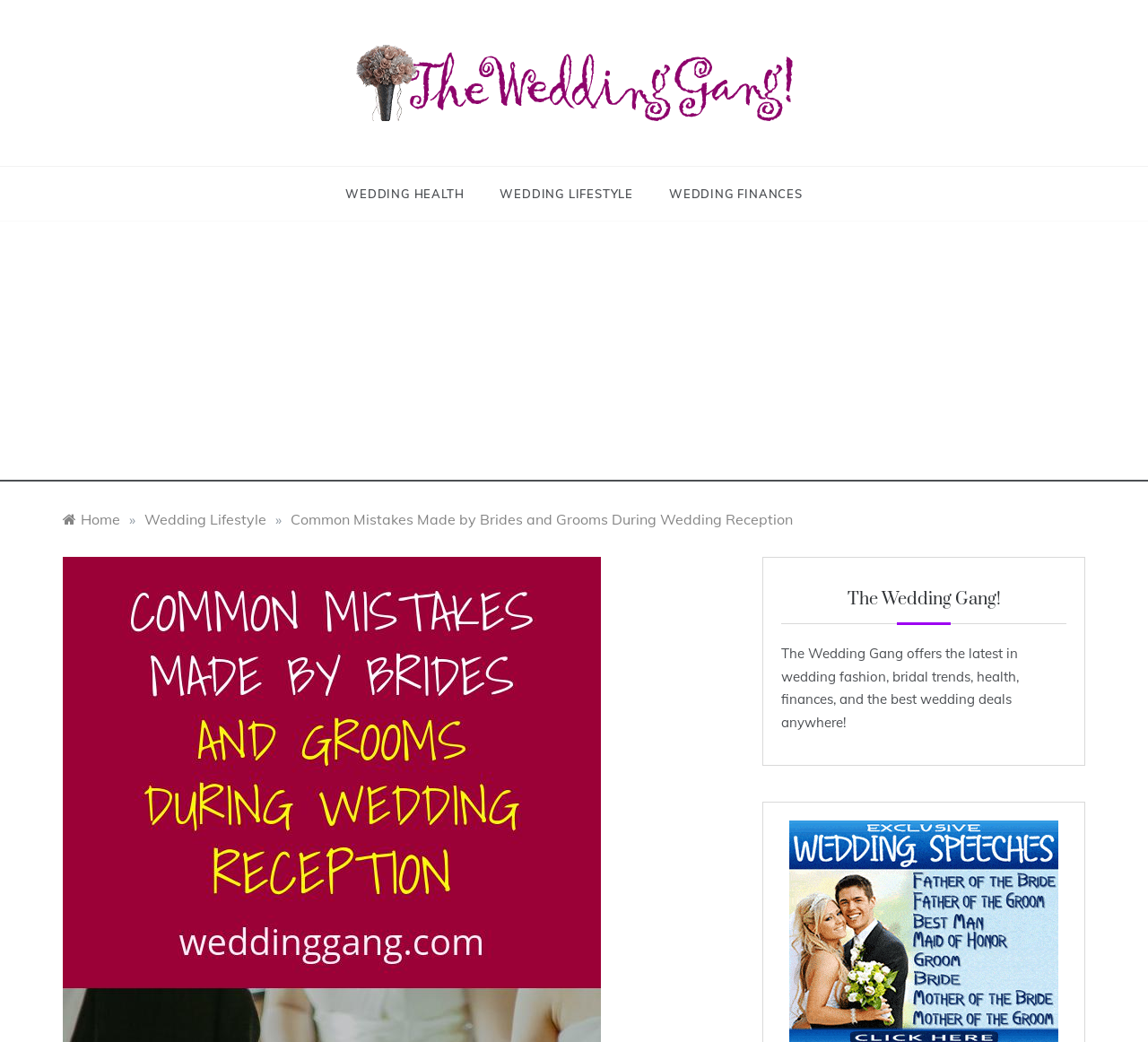Find and specify the bounding box coordinates that correspond to the clickable region for the instruction: "Read Common Mistakes Made by Brides and Grooms During Wedding Reception article".

[0.253, 0.49, 0.691, 0.507]